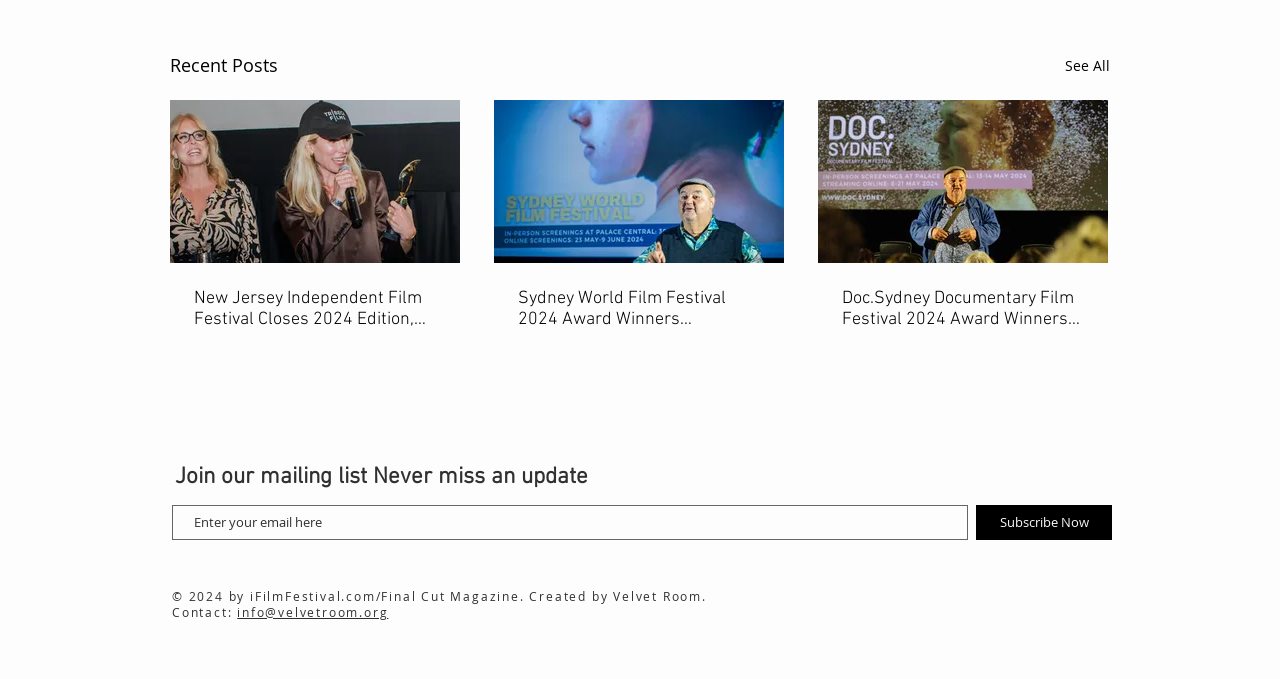Could you provide the bounding box coordinates for the portion of the screen to click to complete this instruction: "Read about the New Jersey Independent Film Festival"?

[0.152, 0.424, 0.341, 0.485]